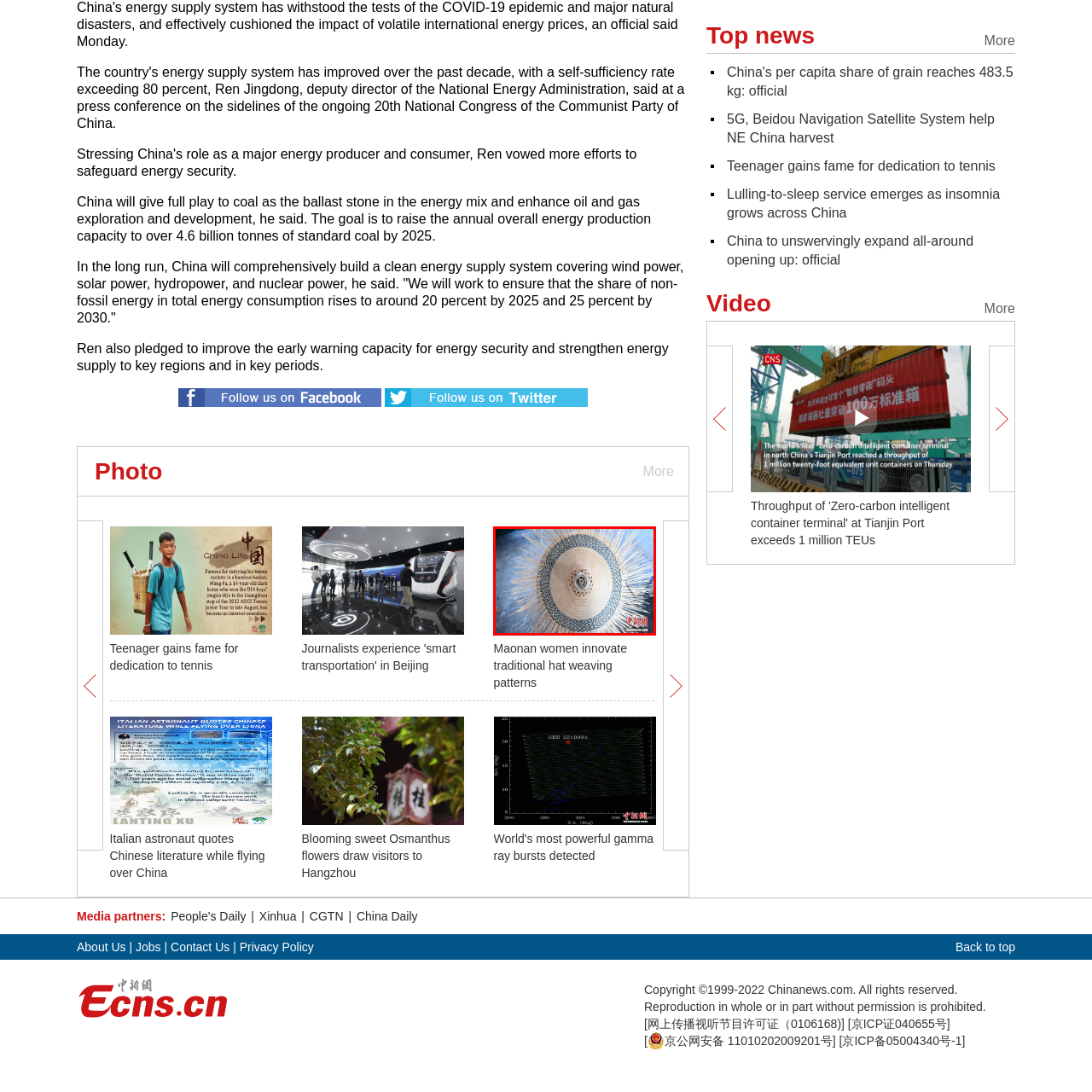What is the setting where the hat is being made?
Pay attention to the image surrounded by the red bounding box and respond to the question with a detailed answer.

The caption suggests a workshop setting, emphasizing the artisanal process behind the hat's construction, which implies that the hat is being made in a workshop.